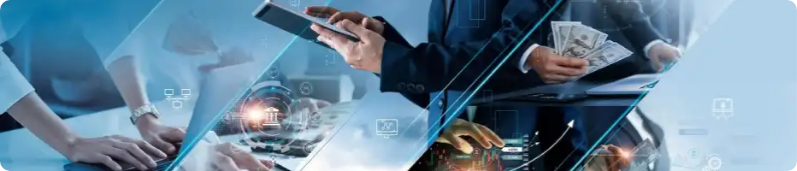Respond to the question below with a concise word or phrase:
What is the professional hand holding?

Cash